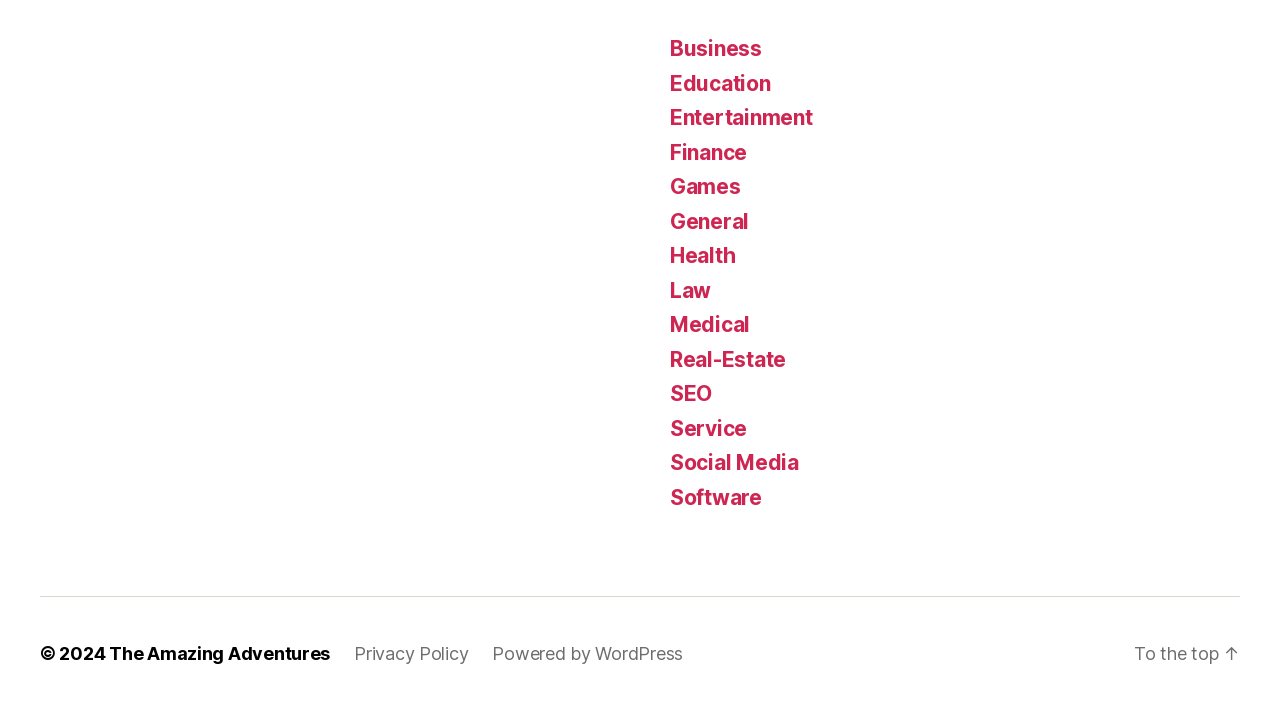Can you specify the bounding box coordinates of the area that needs to be clicked to fulfill the following instruction: "Go to Entertainment page"?

[0.523, 0.148, 0.635, 0.183]